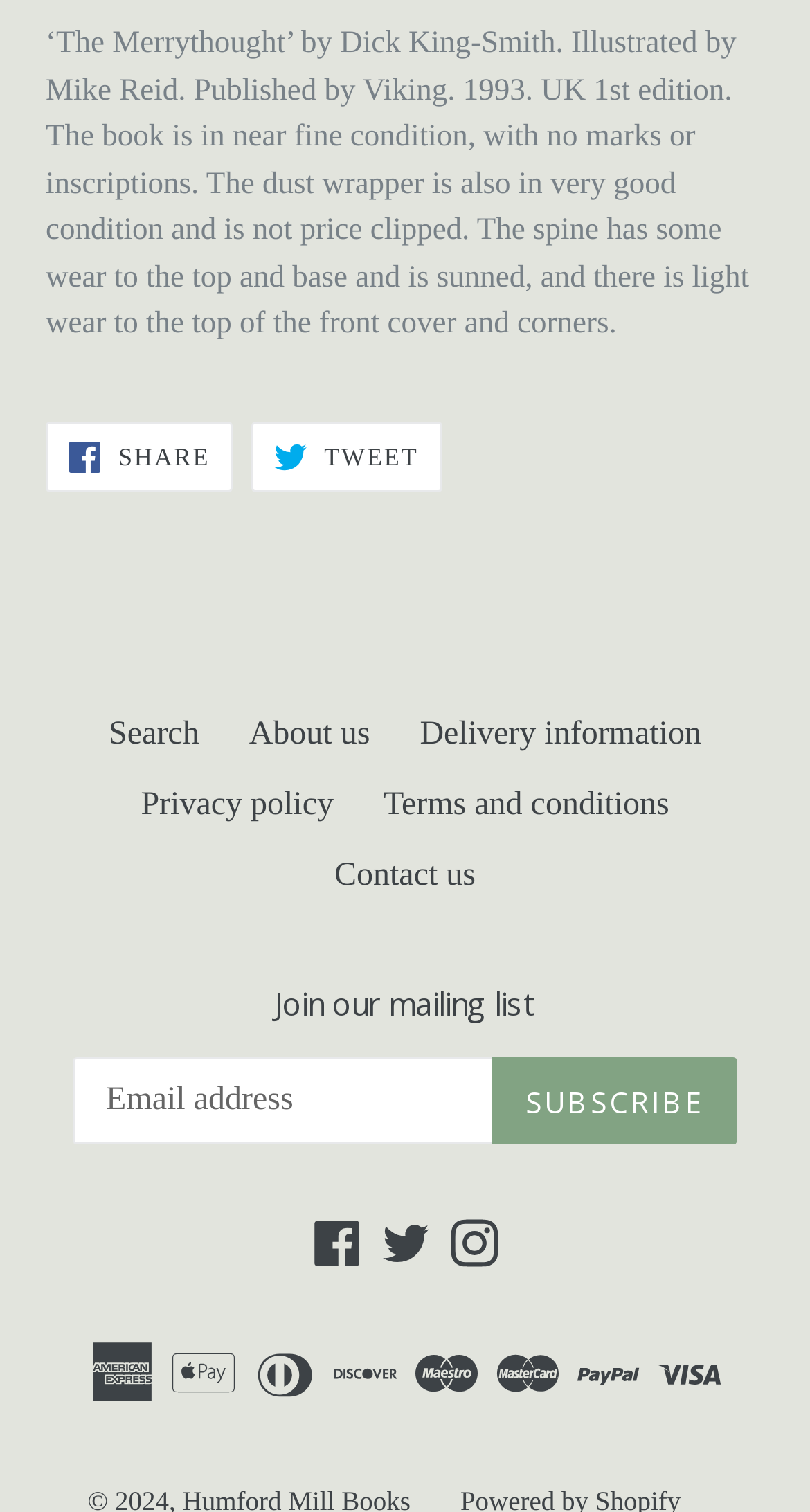Can you find the bounding box coordinates of the area I should click to execute the following instruction: "Chat with us"?

None